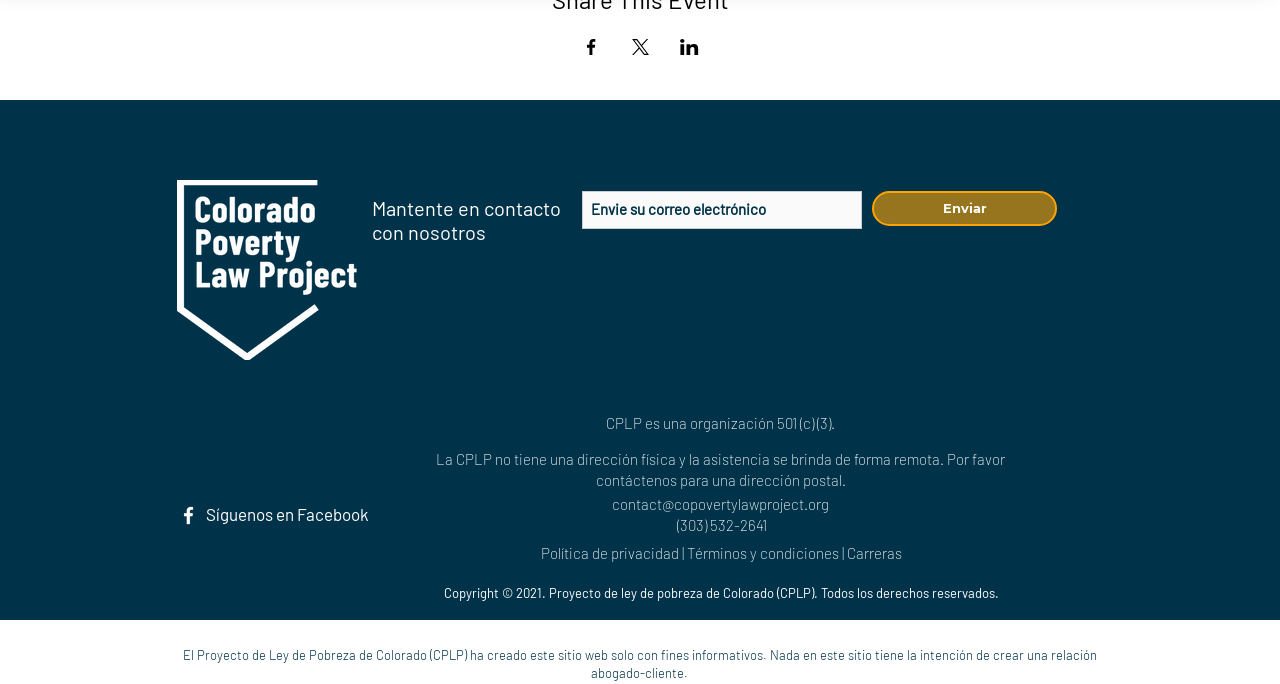Determine the coordinates of the bounding box for the clickable area needed to execute this instruction: "Subscribe to the newsletter".

[0.455, 0.279, 0.673, 0.334]